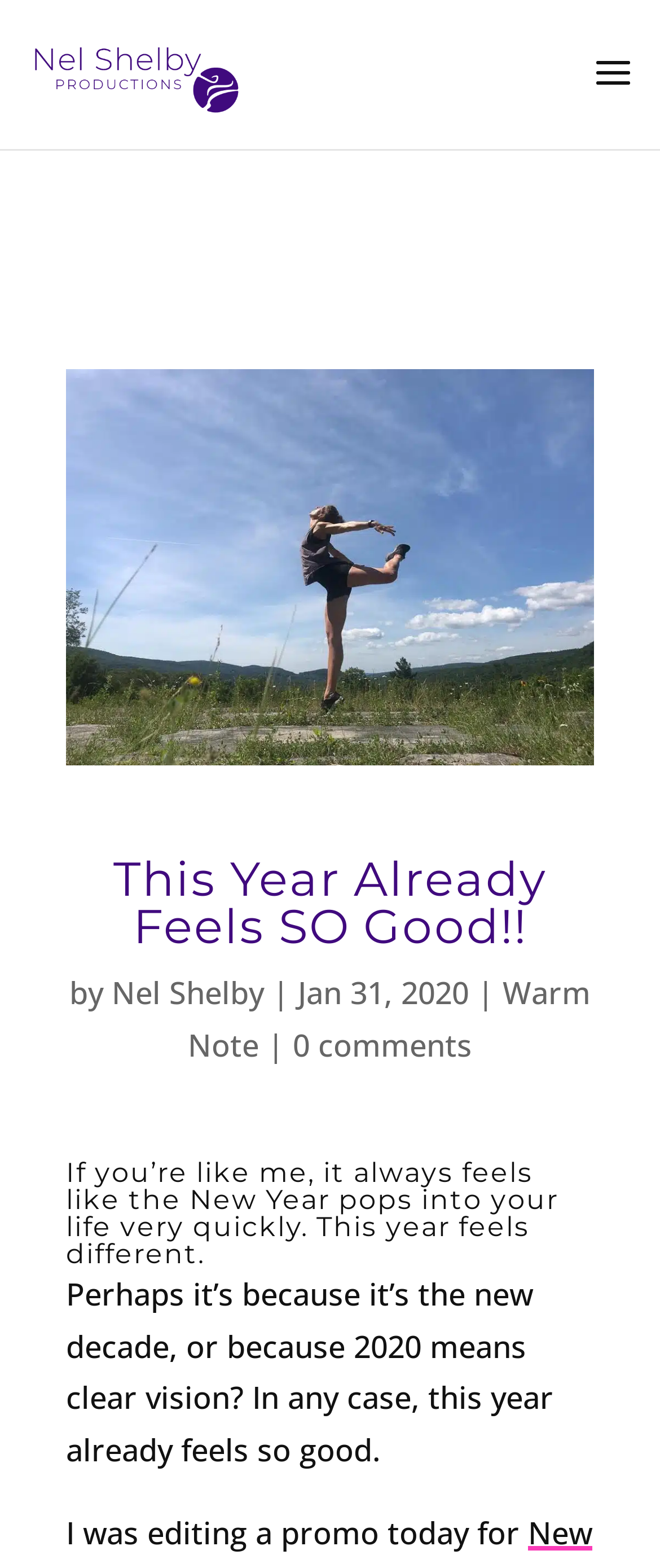What is the author editing for?
Use the image to give a comprehensive and detailed response to the question.

The author is editing a promo, as mentioned in the text 'I was editing a promo today for...' which is located at the bottom of the webpage.